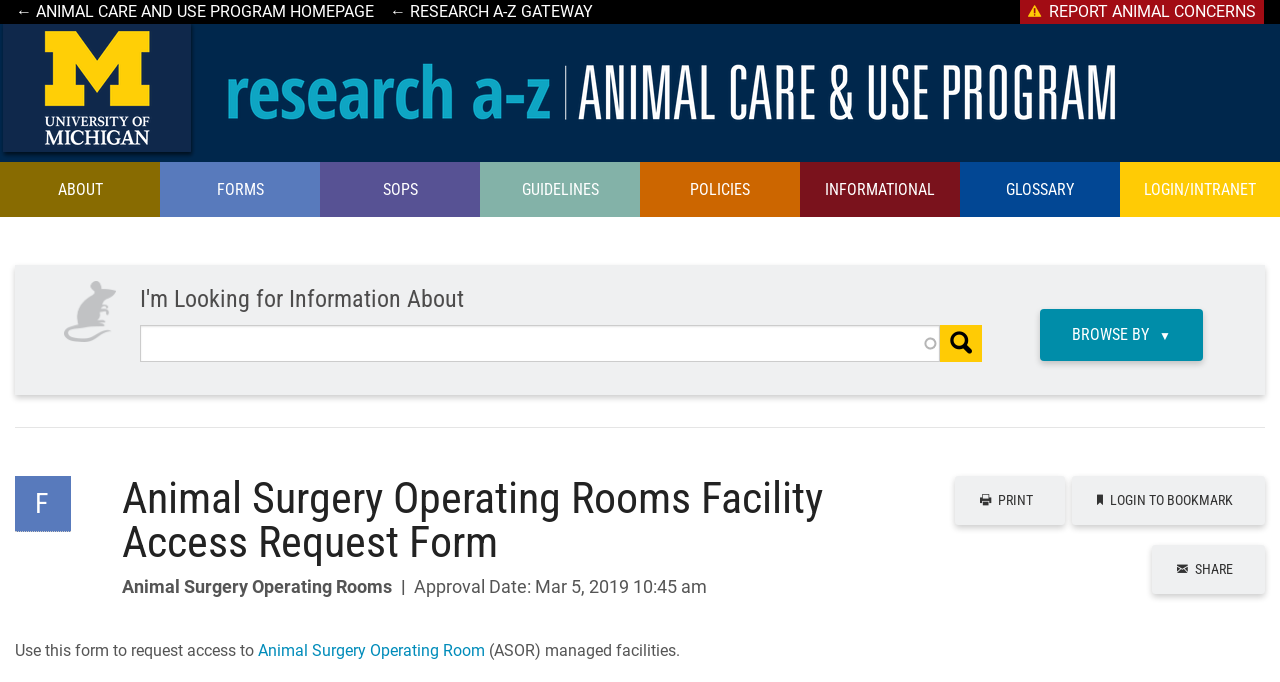Predict the bounding box of the UI element based on the description: "Animal Surgery Operating Room". The coordinates should be four float numbers between 0 and 1, formatted as [left, top, right, bottom].

[0.202, 0.94, 0.379, 0.968]